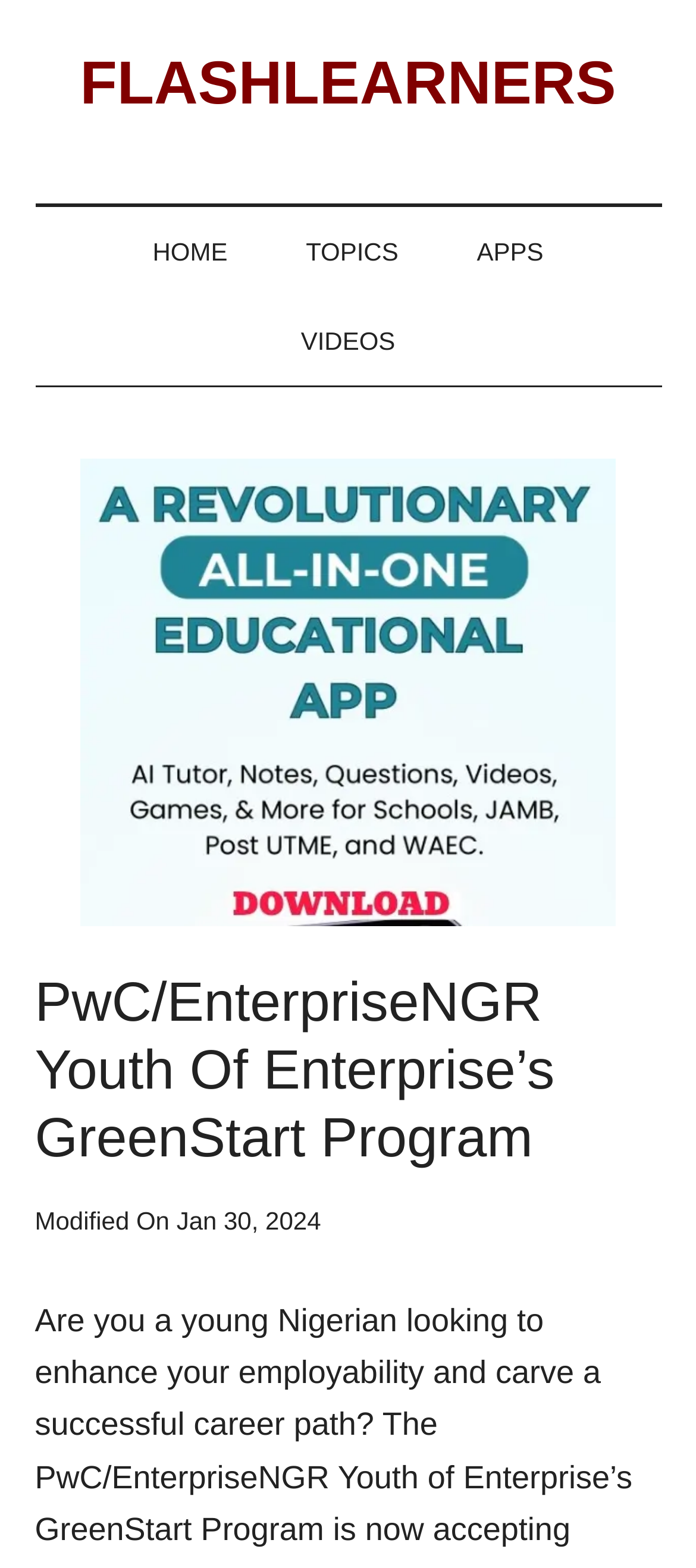Bounding box coordinates are specified in the format (top-left x, top-left y, bottom-right x, bottom-right y). All values are floating point numbers bounded between 0 and 1. Please provide the bounding box coordinate of the region this sentence describes: APPS

[0.634, 0.132, 0.832, 0.189]